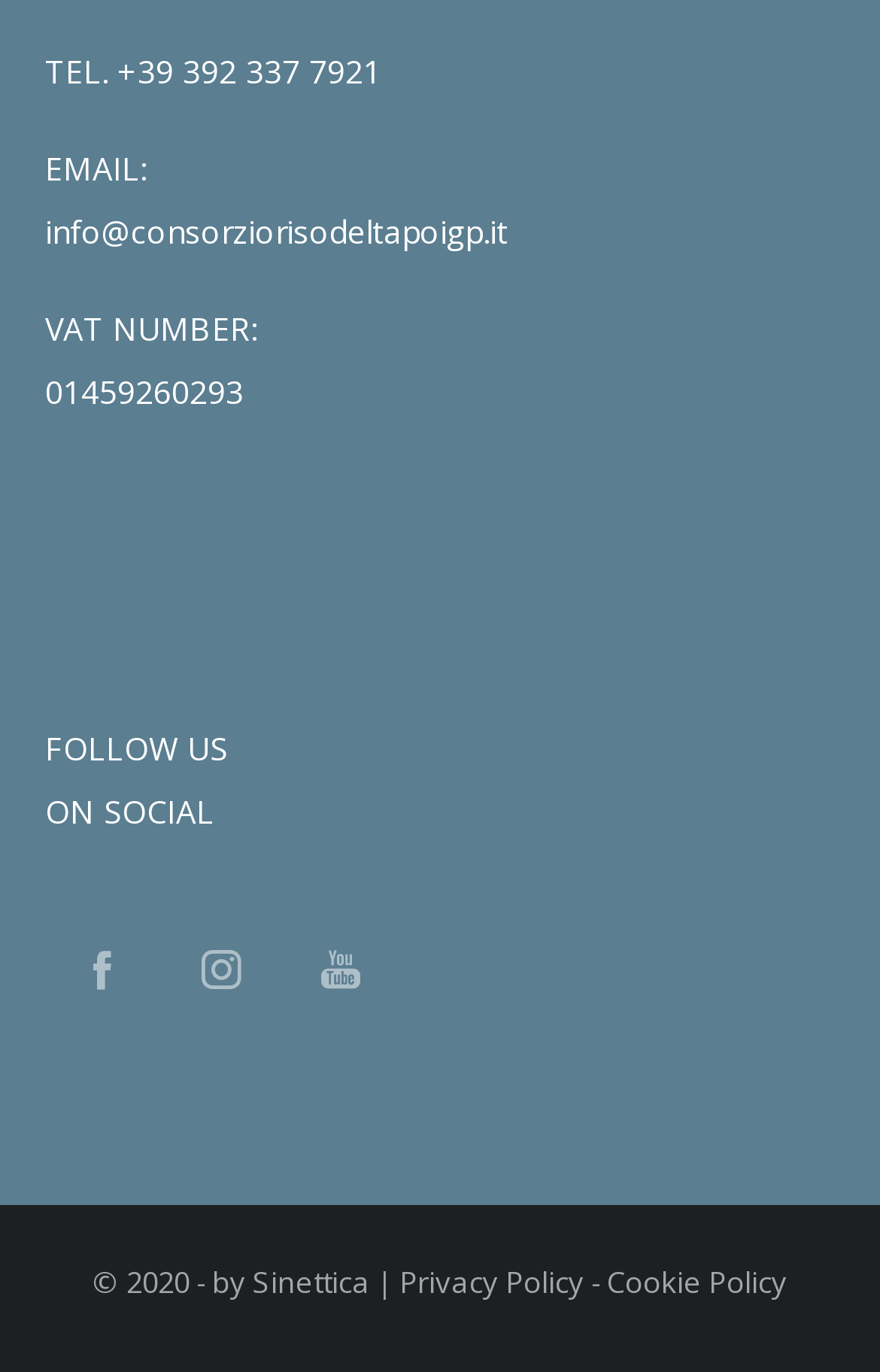Provide your answer in one word or a succinct phrase for the question: 
What is the phone number?

+39 392 337 7921